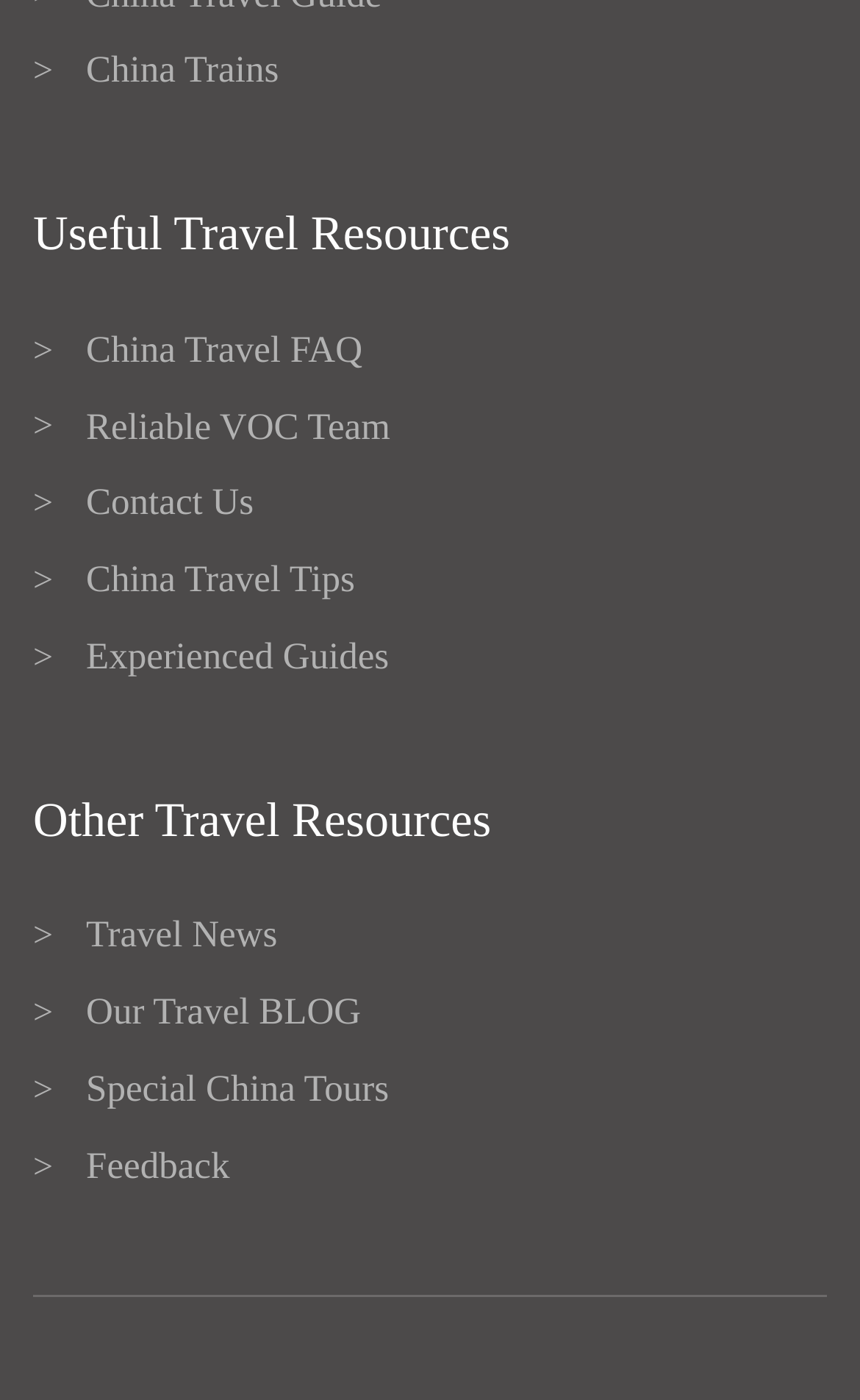How many travel resources are listed?
Using the information from the image, answer the question thoroughly.

I counted the number of links under the 'Useful Travel Resources' and 'Other Travel Resources' sections, and found 10 links in total.